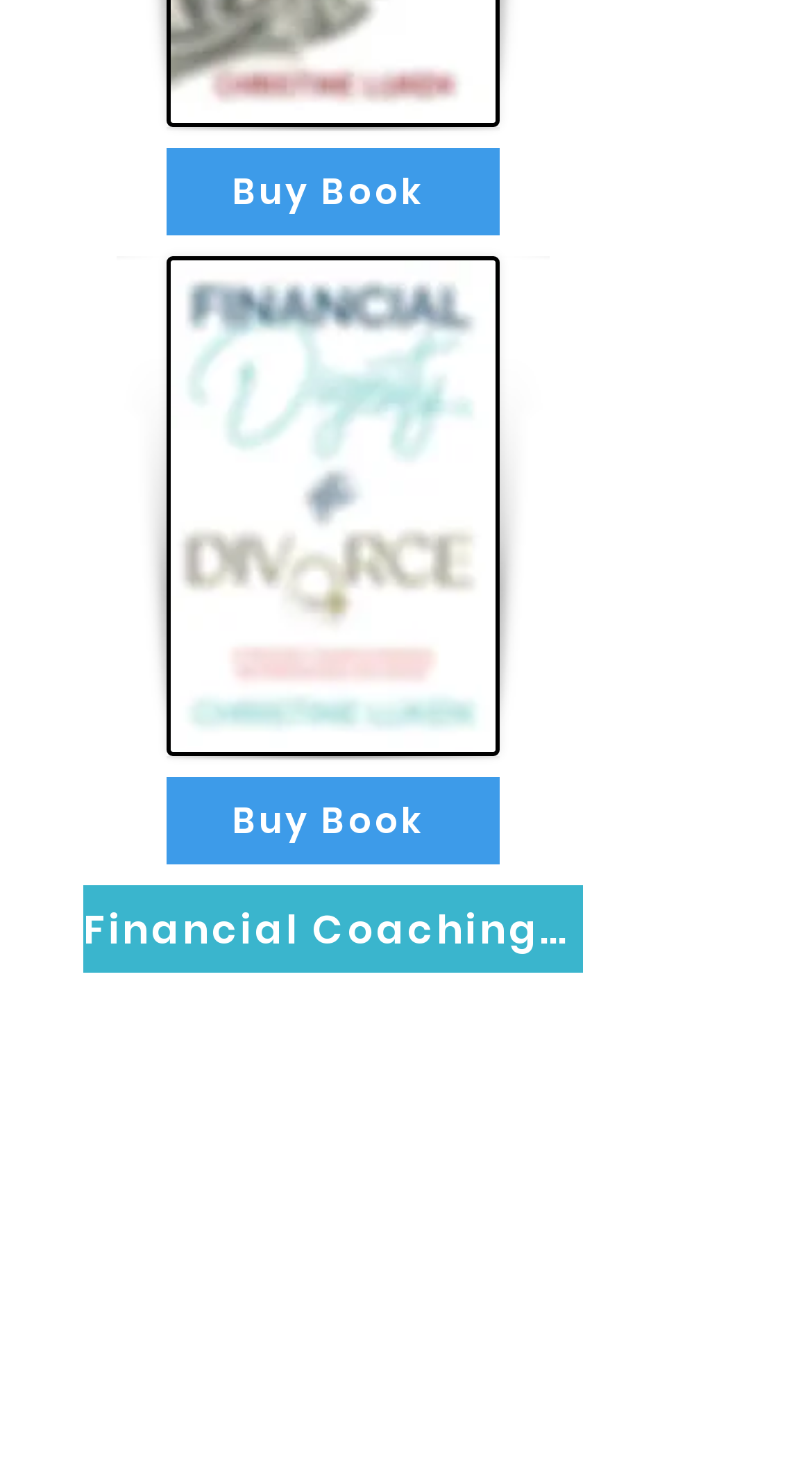What is the title of this book?
Your answer should be a single word or phrase derived from the screenshot.

Financial Dignity After Divorce